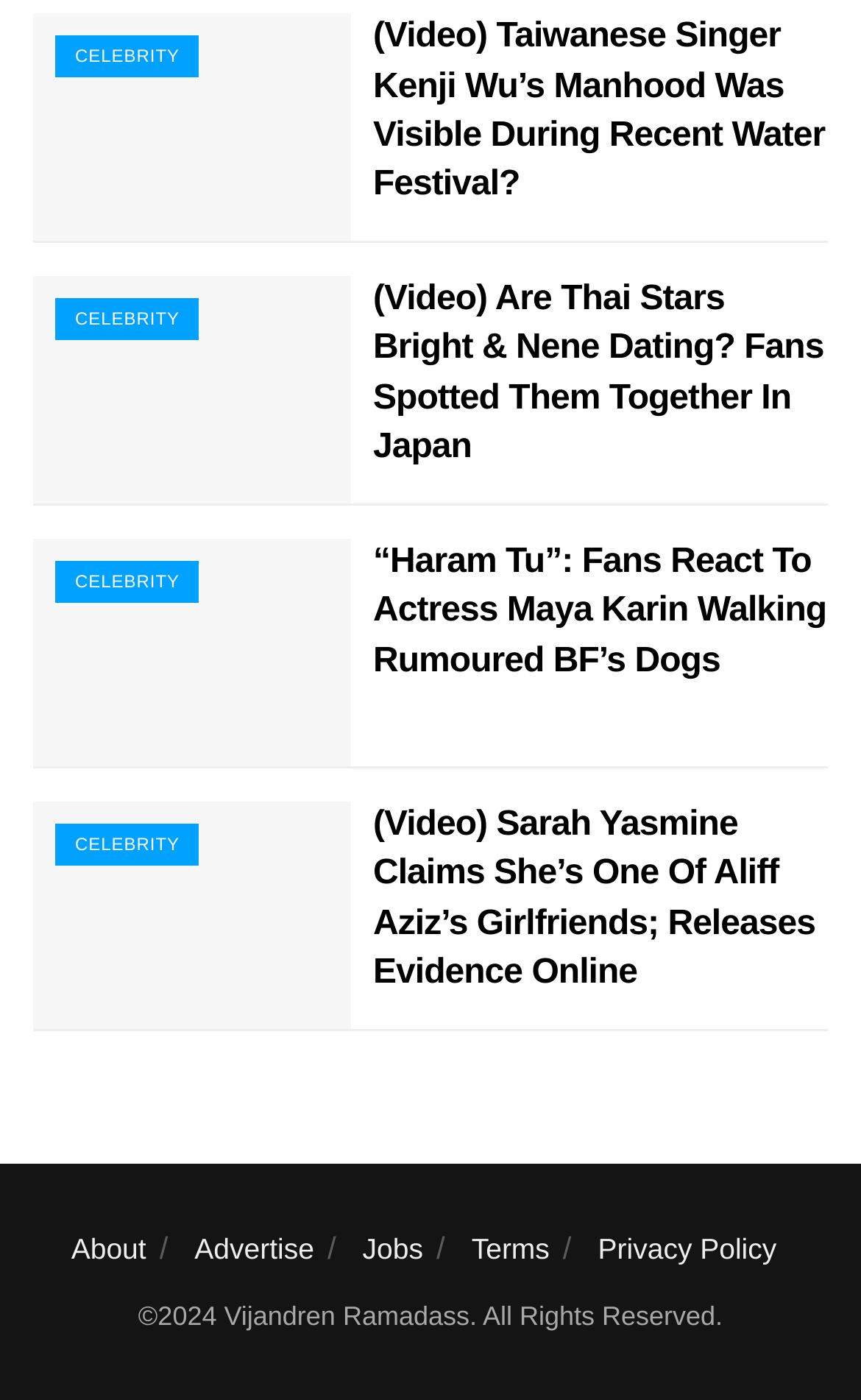Pinpoint the bounding box coordinates of the clickable area necessary to execute the following instruction: "Read the article '(Video) Taiwanese Singer Kenji Wu’s Manhood Was Visible During Recent Water Festival?'". The coordinates should be given as four float numbers between 0 and 1, namely [left, top, right, bottom].

[0.433, 0.01, 0.962, 0.151]